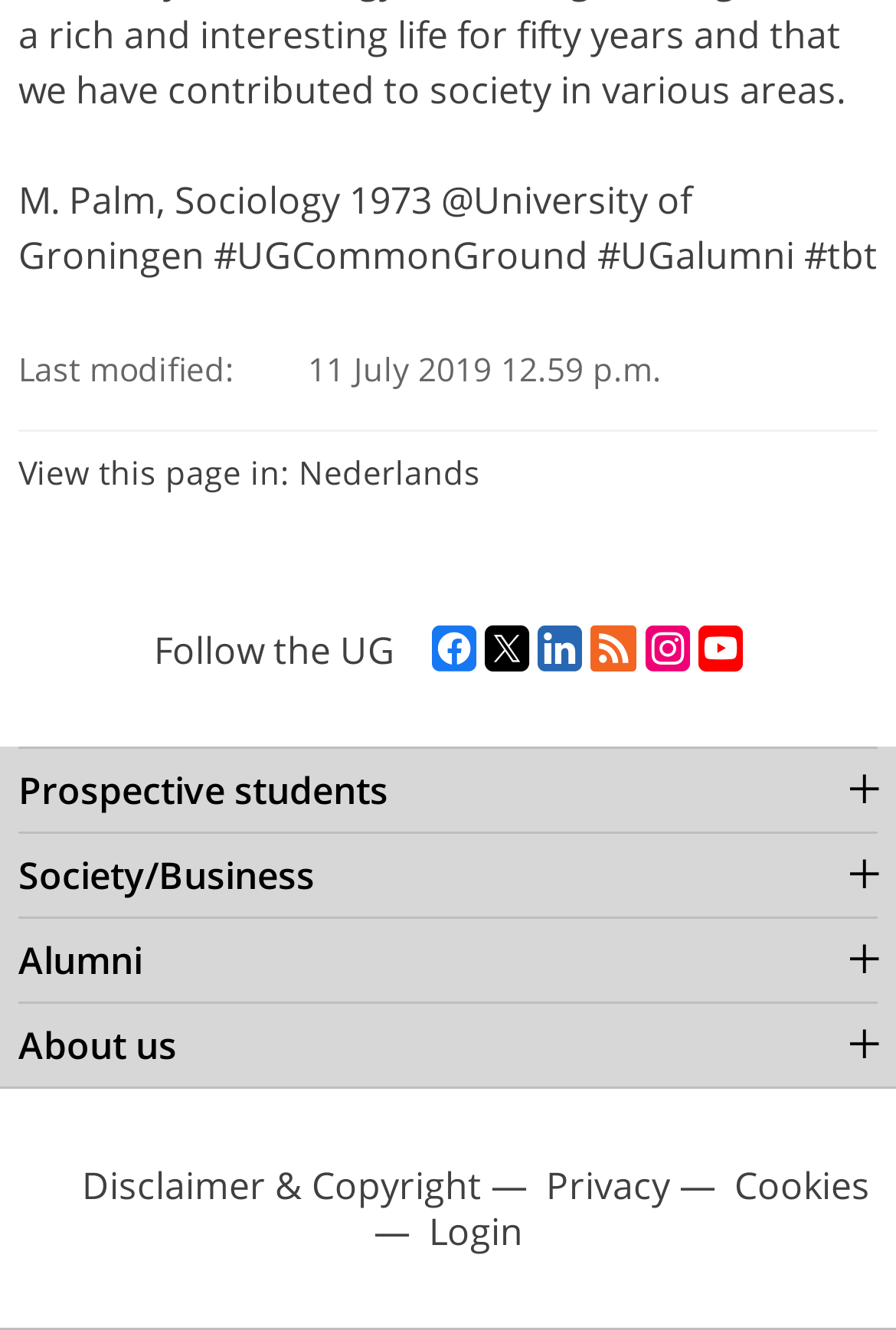Please identify the bounding box coordinates of the clickable area that will allow you to execute the instruction: "Go to the Alumni page".

[0.021, 0.69, 0.979, 0.753]